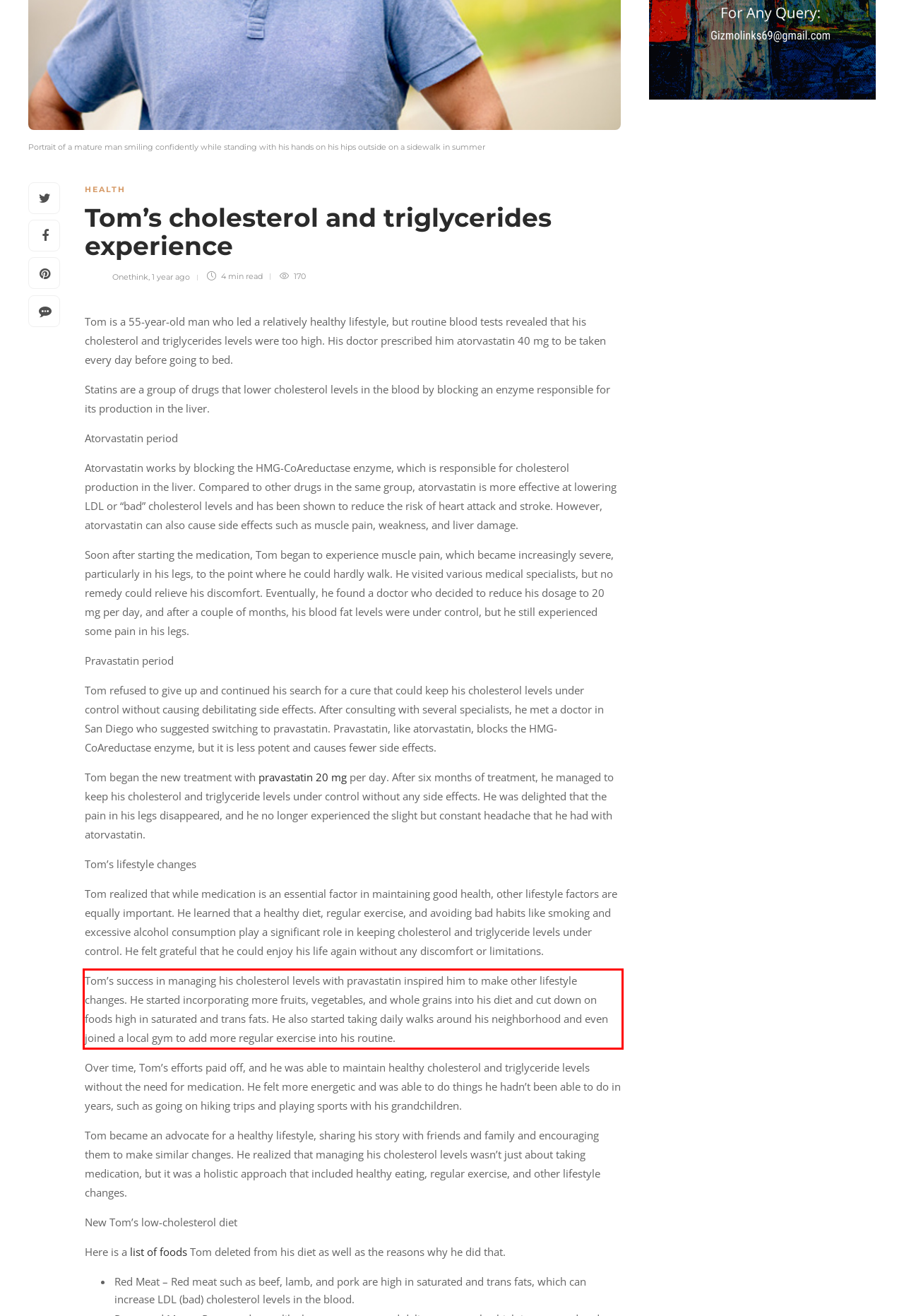By examining the provided screenshot of a webpage, recognize the text within the red bounding box and generate its text content.

Tom’s success in managing his cholesterol levels with pravastatin inspired him to make other lifestyle changes. He started incorporating more fruits, vegetables, and whole grains into his diet and cut down on foods high in saturated and trans fats. He also started taking daily walks around his neighborhood and even joined a local gym to add more regular exercise into his routine.